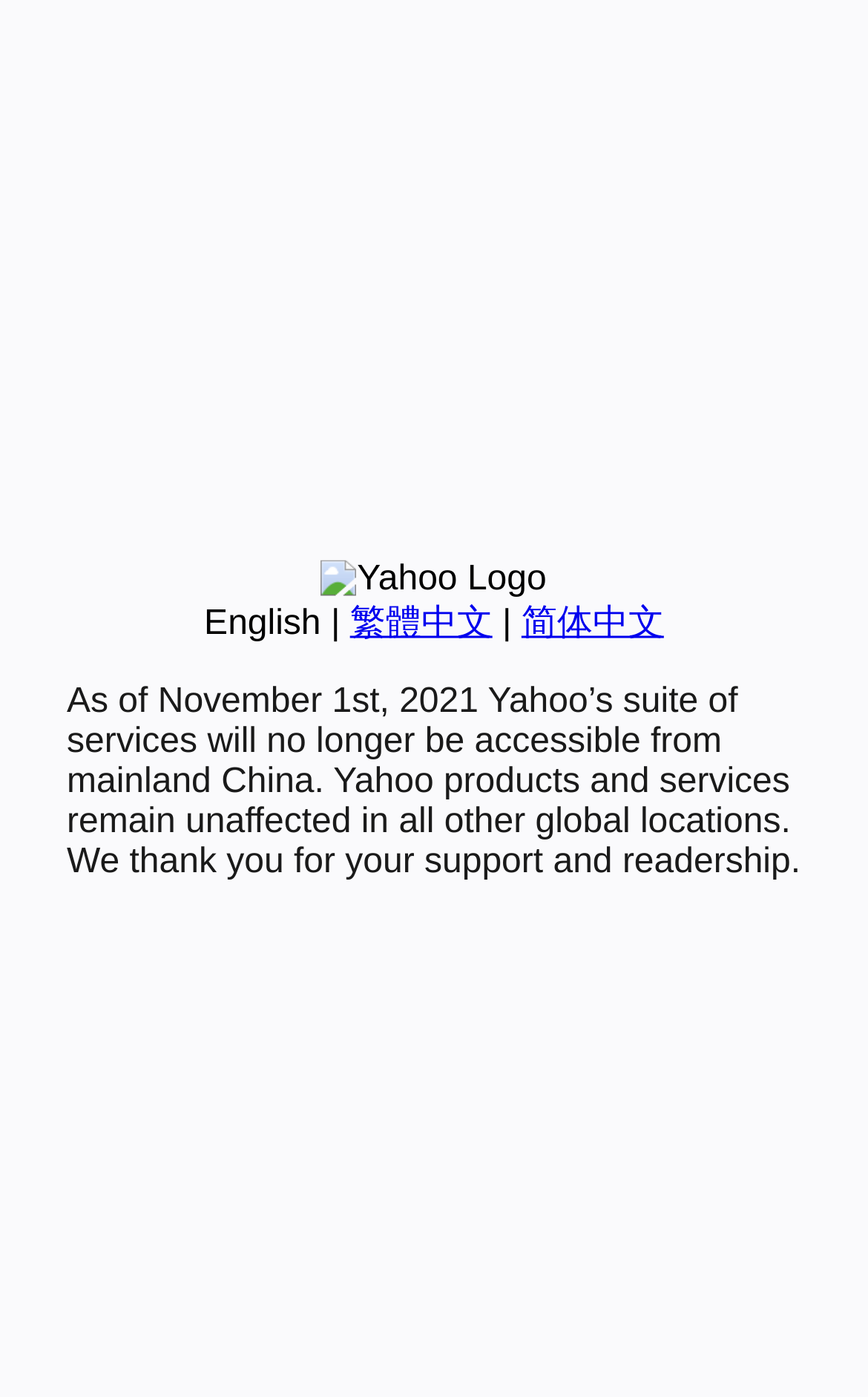Please specify the bounding box coordinates in the format (top-left x, top-left y, bottom-right x, bottom-right y), with all values as floating point numbers between 0 and 1. Identify the bounding box of the UI element described by: 繁體中文

[0.403, 0.433, 0.567, 0.46]